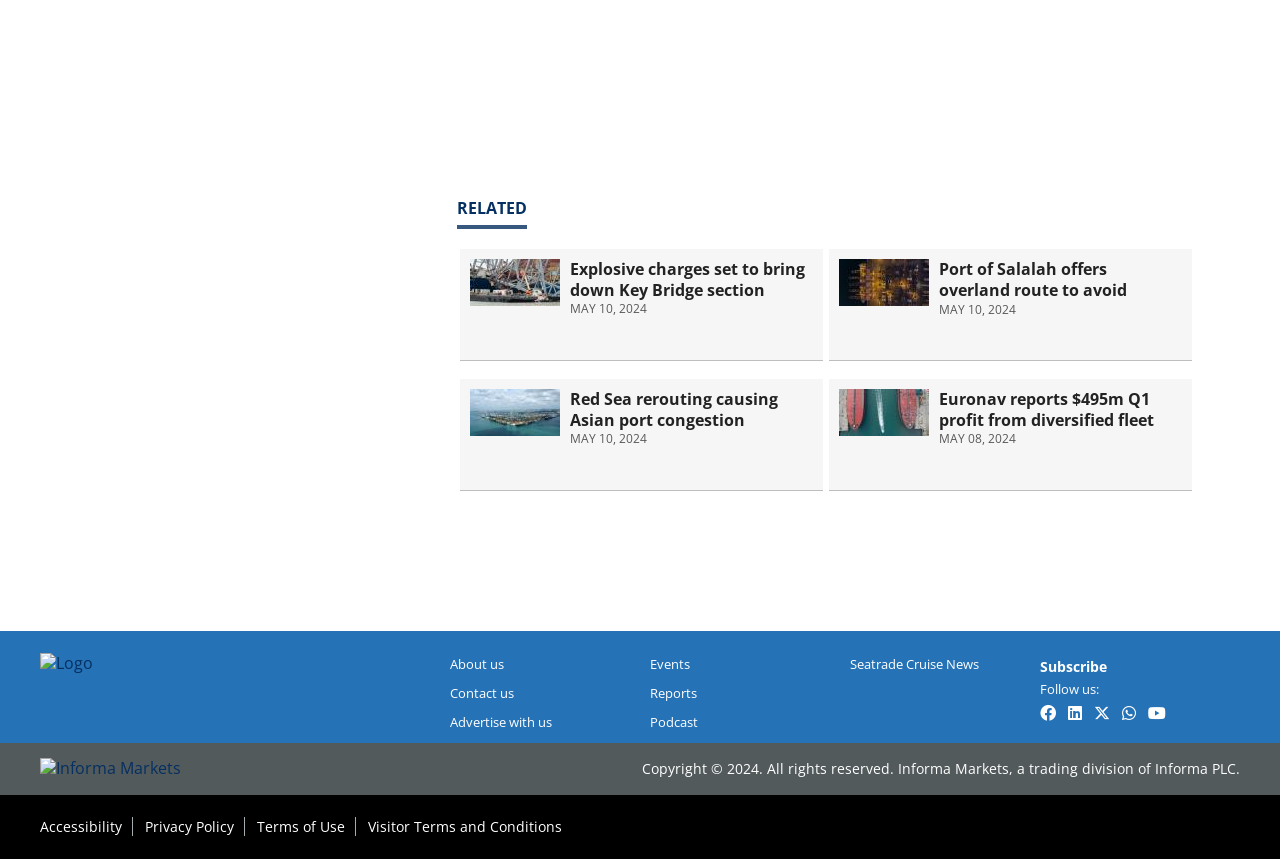Examine the screenshot and answer the question in as much detail as possible: How many images are in the second article?

The second article has an image element with the OCR text 'An overhead shot of a container ship at berth at night, gantry cranes and container stacks.', which is the only image in the article.